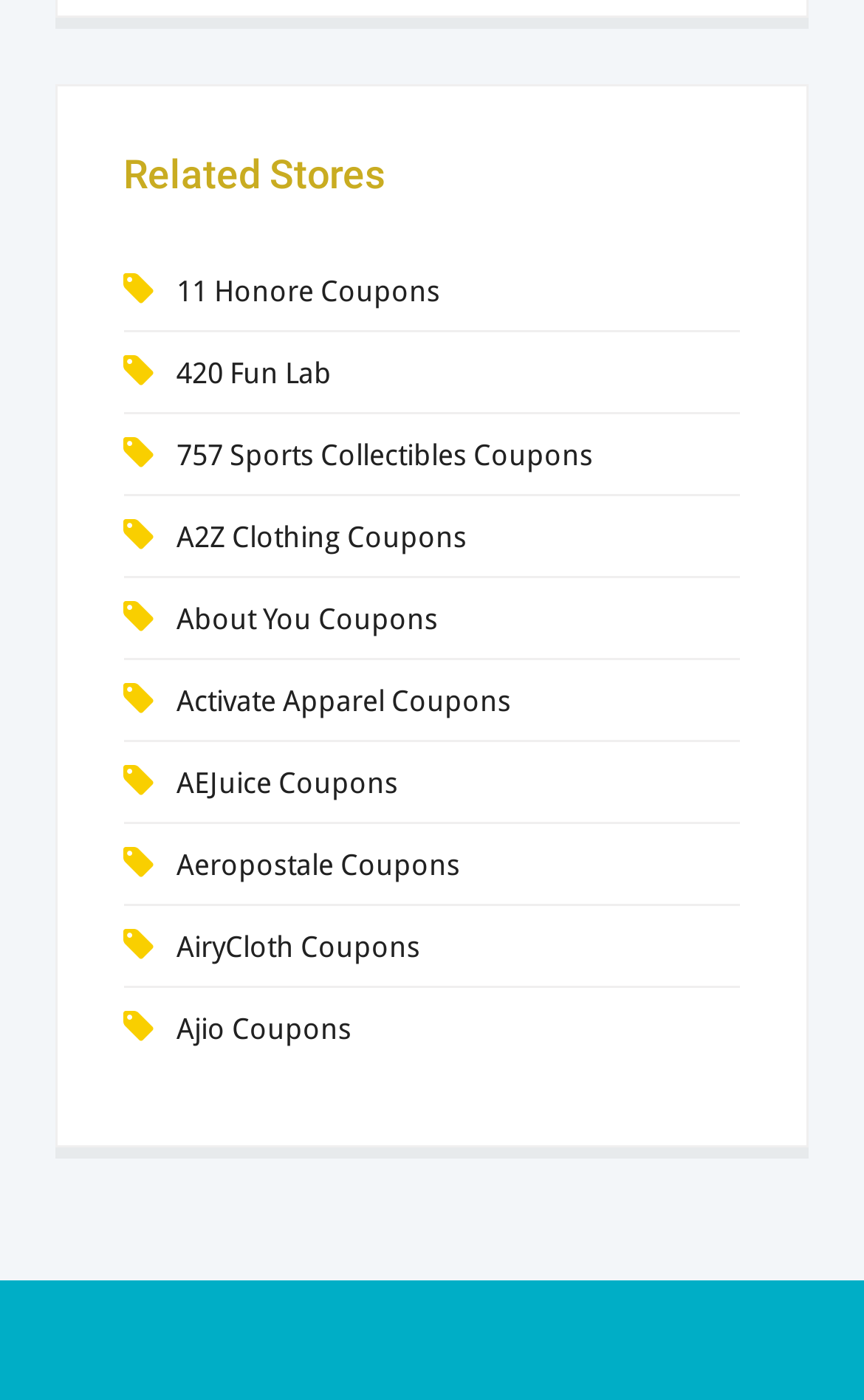Give a short answer to this question using one word or a phrase:
How many stores are listed?

8